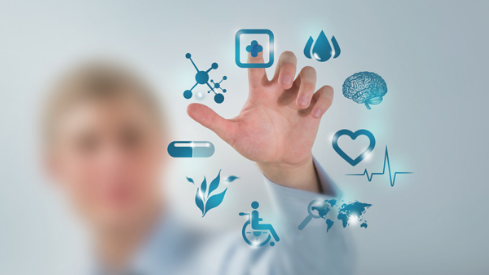How many health-related icons are visible?
Examine the screenshot and reply with a single word or phrase.

At least 7